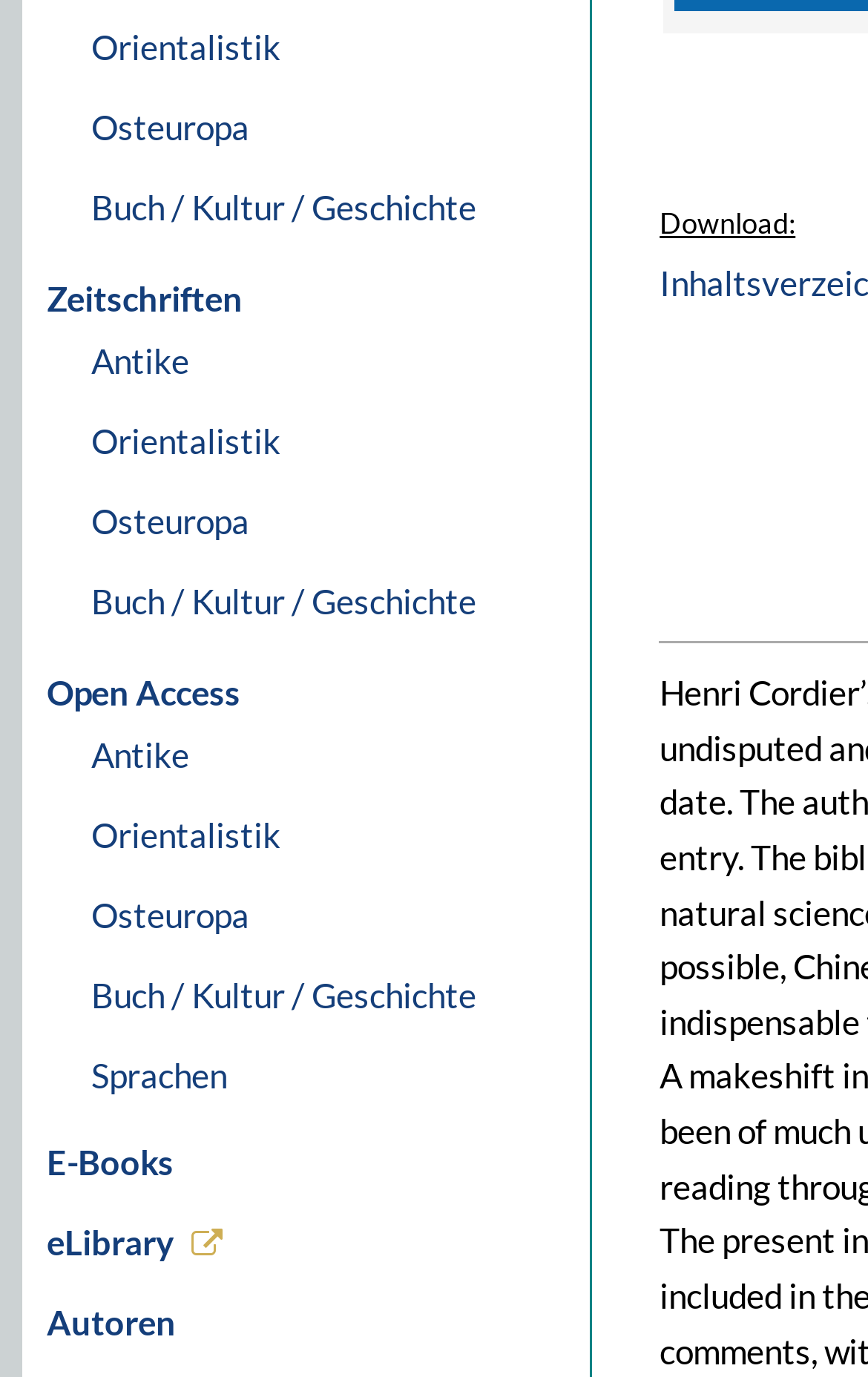Based on the image, provide a detailed and complete answer to the question: 
What is the category below 'Antike'?

By comparing the y1 and y2 coordinates of the elements, we can determine the vertical positions of the elements. The element 'Antike' has a bounding box of [0.087, 0.233, 0.68, 0.291], and the element below it is 'Orientalistik' with a bounding box of [0.087, 0.291, 0.68, 0.349].